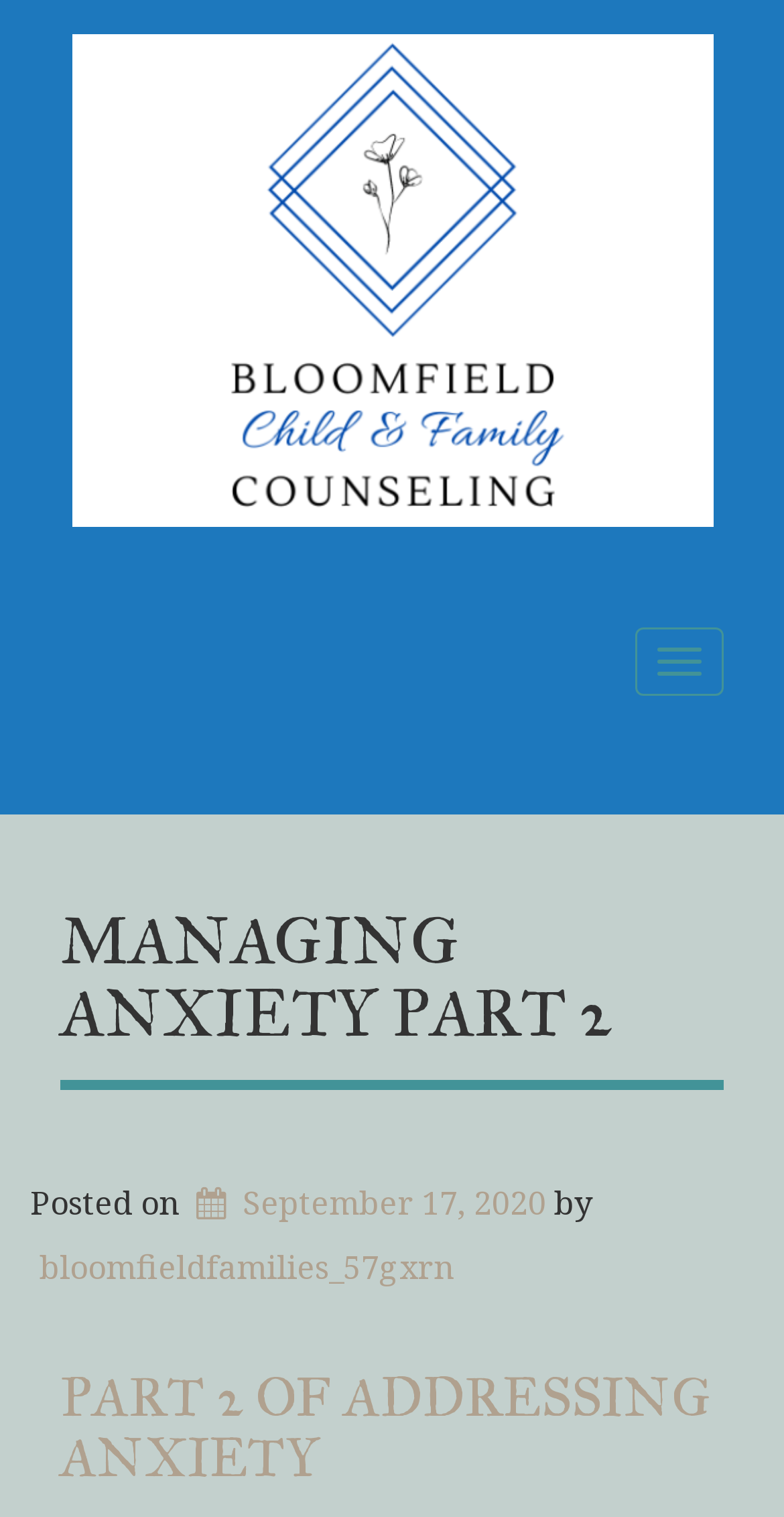Identify the bounding box of the UI component described as: "September 17, 2020".

[0.238, 0.779, 0.697, 0.808]